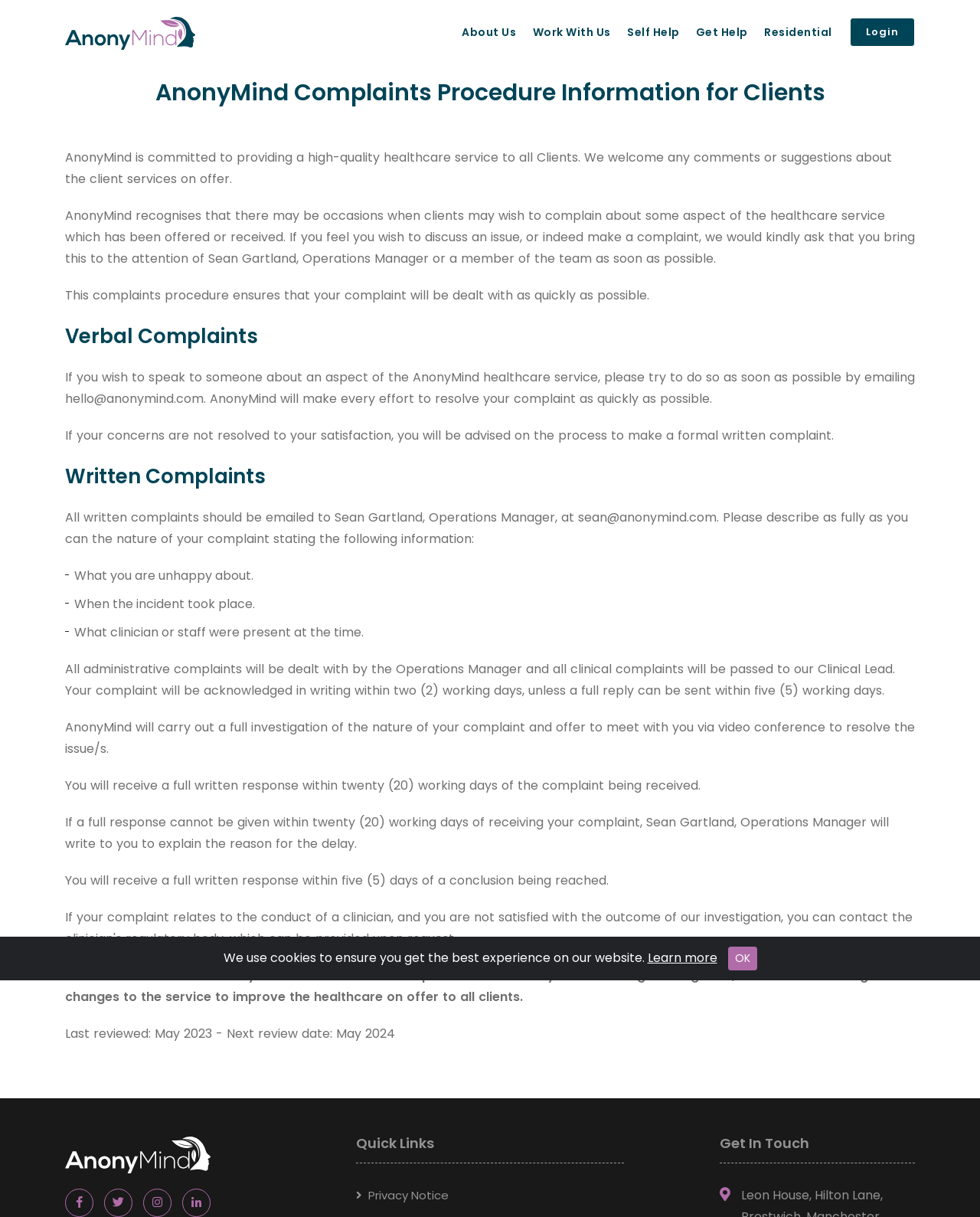Provide the bounding box coordinates of the HTML element described by the text: "Become a Member".

None